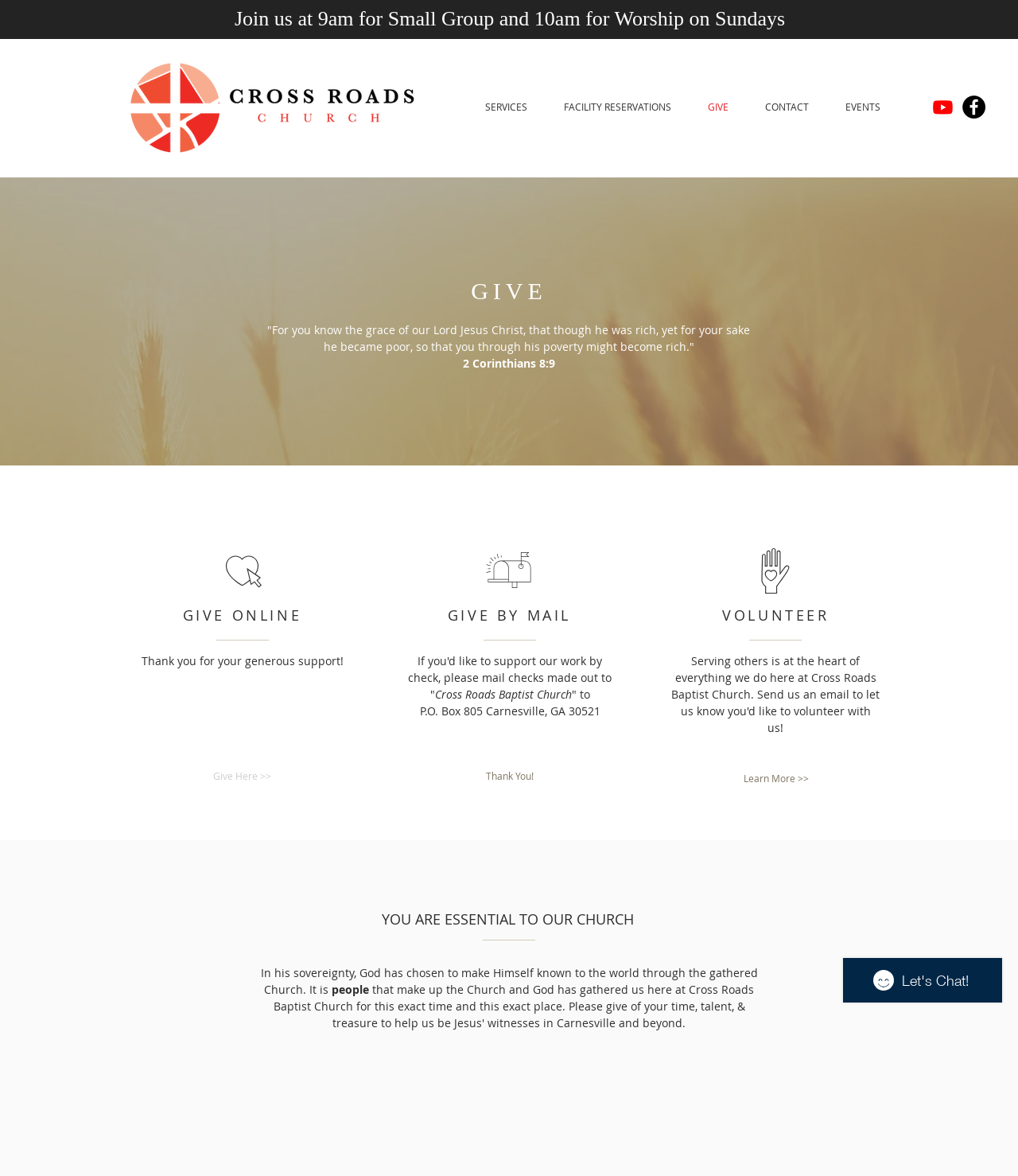Deliver a detailed narrative of the webpage's visual and textual elements.

This webpage is about giving and volunteering opportunities at Cross Roads Church in Carnesville, Georgia. At the top, there is a heading that invites visitors to join the church's small group and worship services on Sundays. Below this, there is a horizontal image with the church's logo. 

To the right of the logo, there is a navigation menu with links to different sections of the website, including services, facility reservations, giving, contact, and events. 

On the top-right corner, there is a social bar with links to the church's YouTube and Facebook pages, each represented by an icon. 

The main content of the page is divided into three sections. The first section has a heading that says "GIVE" and features a biblical quote from 2 Corinthians 8:9. Below this, there are two options to give: online and by mail. The online option has a link to "Give Here", while the by-mail option provides the church's mailing address. 

The second section is about volunteering, with a heading that says "YOU ARE ESSENTIAL TO OUR CHURCH". This section explains the importance of the gathered church and has a link to "Learn More" about volunteering opportunities. 

At the bottom-right corner, there is an iframe for Wix Chat, which allows visitors to interact with the church's staff.